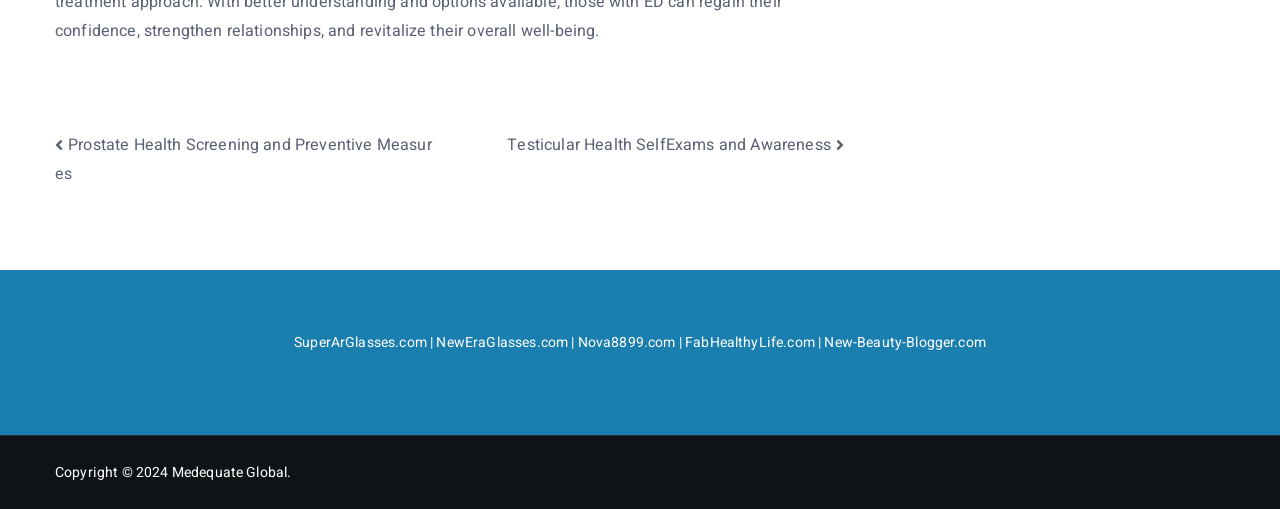Provide a brief response in the form of a single word or phrase:
What is the copyright year mentioned in the footer section?

2024